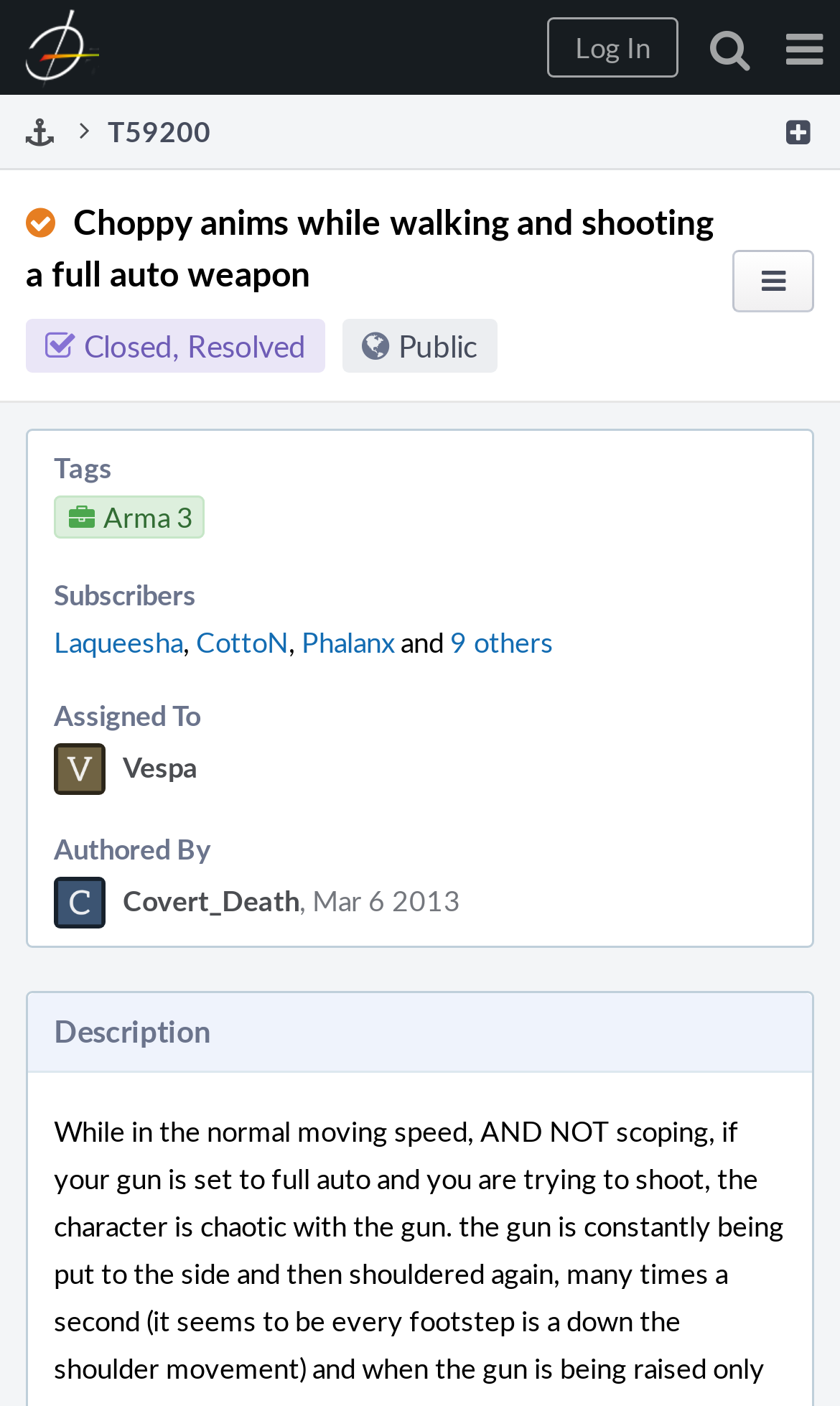How many subscribers are there?
Could you answer the question with a detailed and thorough explanation?

I counted the number of links in the 'Subscribers' section, including 'Laqueesha', 'CottoN', 'Phalanx', and '9 others', which implies there are at least 11 subscribers.